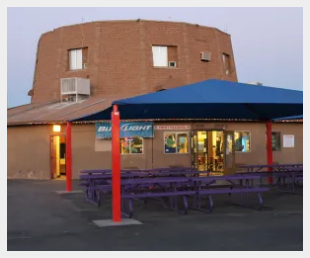Describe the image thoroughly.

The image depicts the concession stand and projection turret of the Glendale 9 Drive-In located in Glendale, Arizona. The structure showcases a unique design with a circular turret that houses projection equipment, complemented by a vibrant blue canopy that shades a row of purple picnic tables. This inviting space is likely where patrons gather to enjoy refreshments before or during their movie experience. The building's exterior features a reddish-brown facade, typical of southwestern architecture, punctuated by warmly lit windows suggesting an inviting atmosphere. The combination of functional design and aesthetic appeal makes this concession stand a memorable feature of the drive-in, which serves all nine screens from this single location.